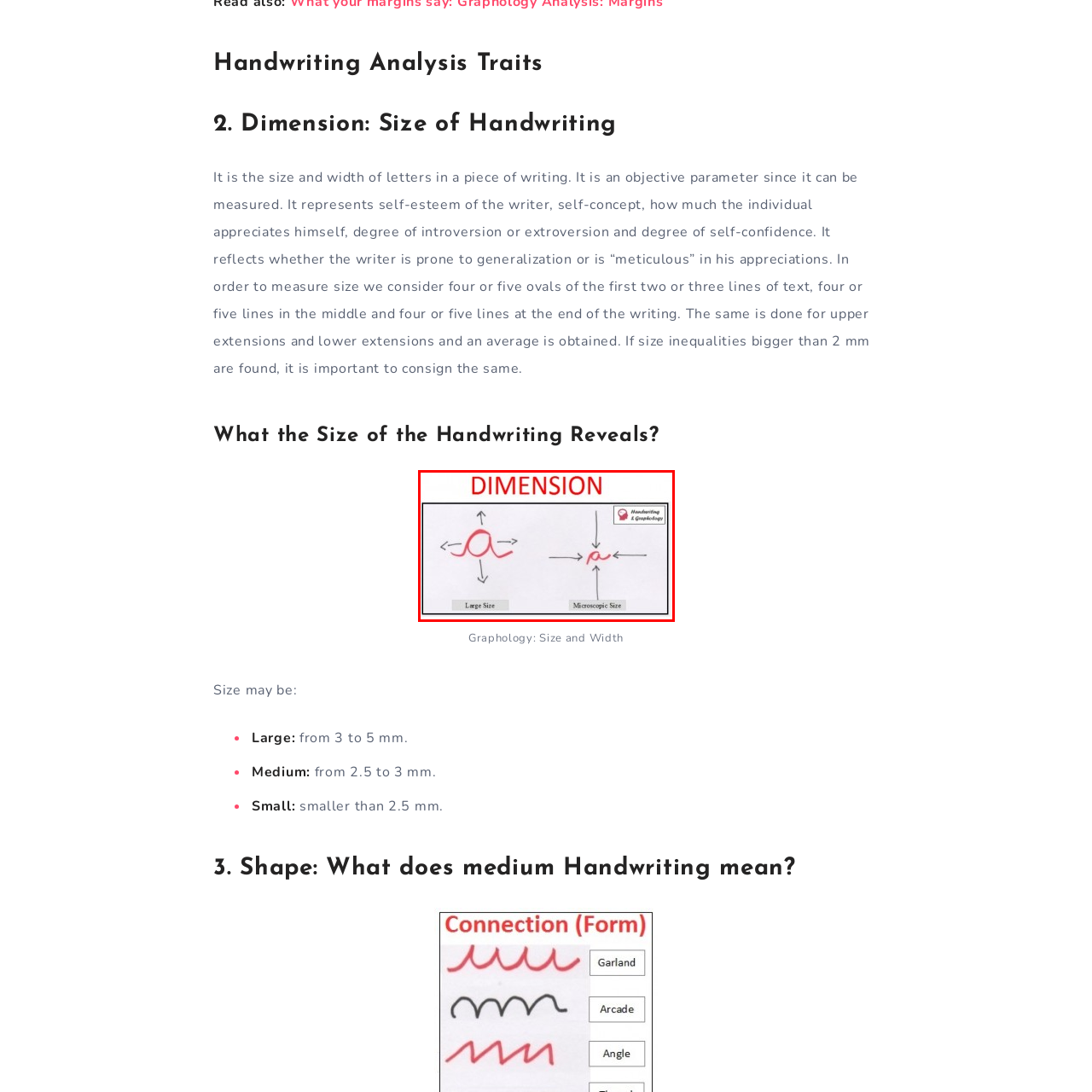Observe the image encased in the red box and deliver an in-depth response to the subsequent question by interpreting the details within the image:
What trait is associated with larger handwritten letters?

According to the caption, the larger handwritten letter 'a' is associated with broader strokes, which are linked to self-confidence and extroversion in graphology.